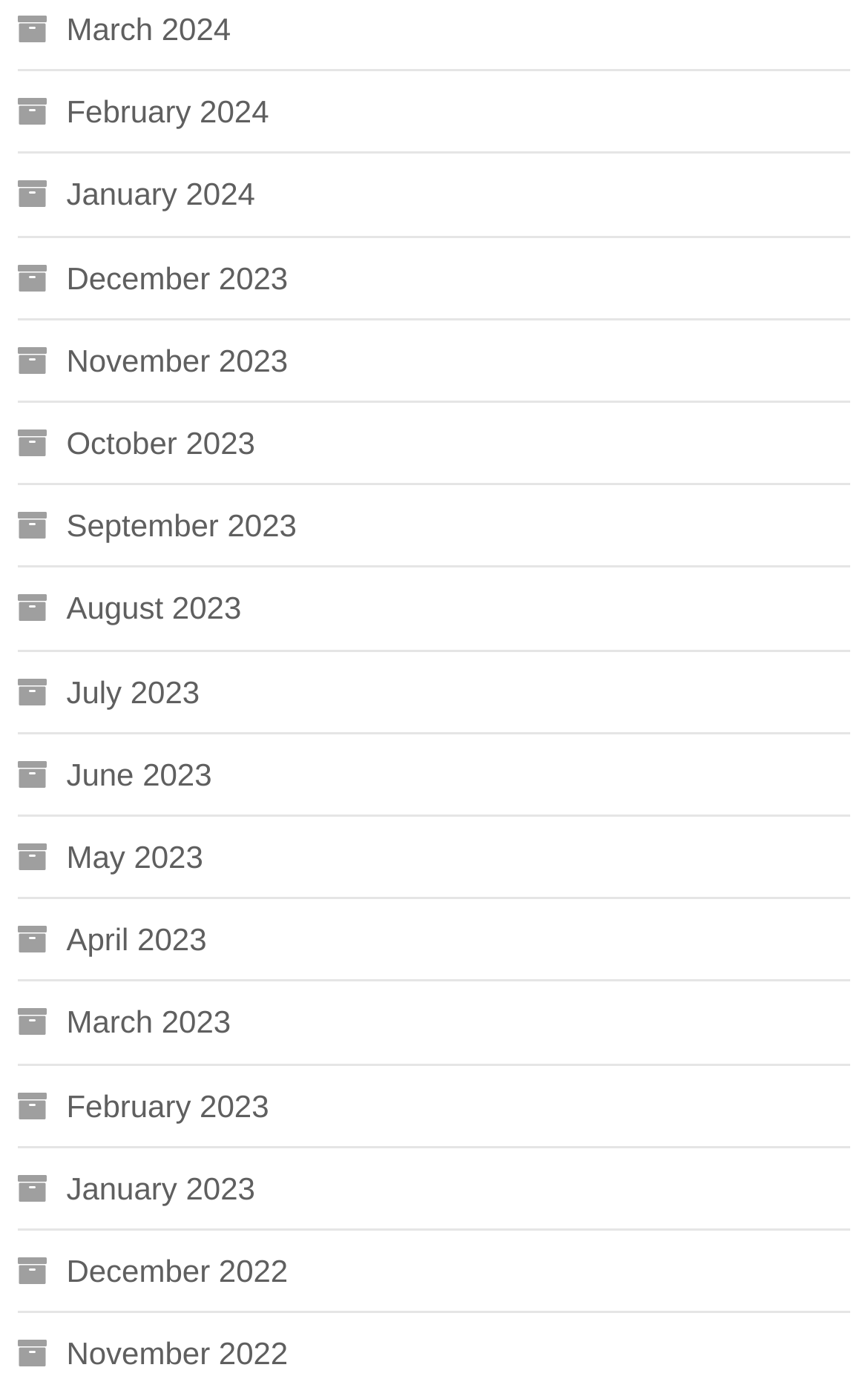Provide a short, one-word or phrase answer to the question below:
What is the most recent month listed?

March 2024